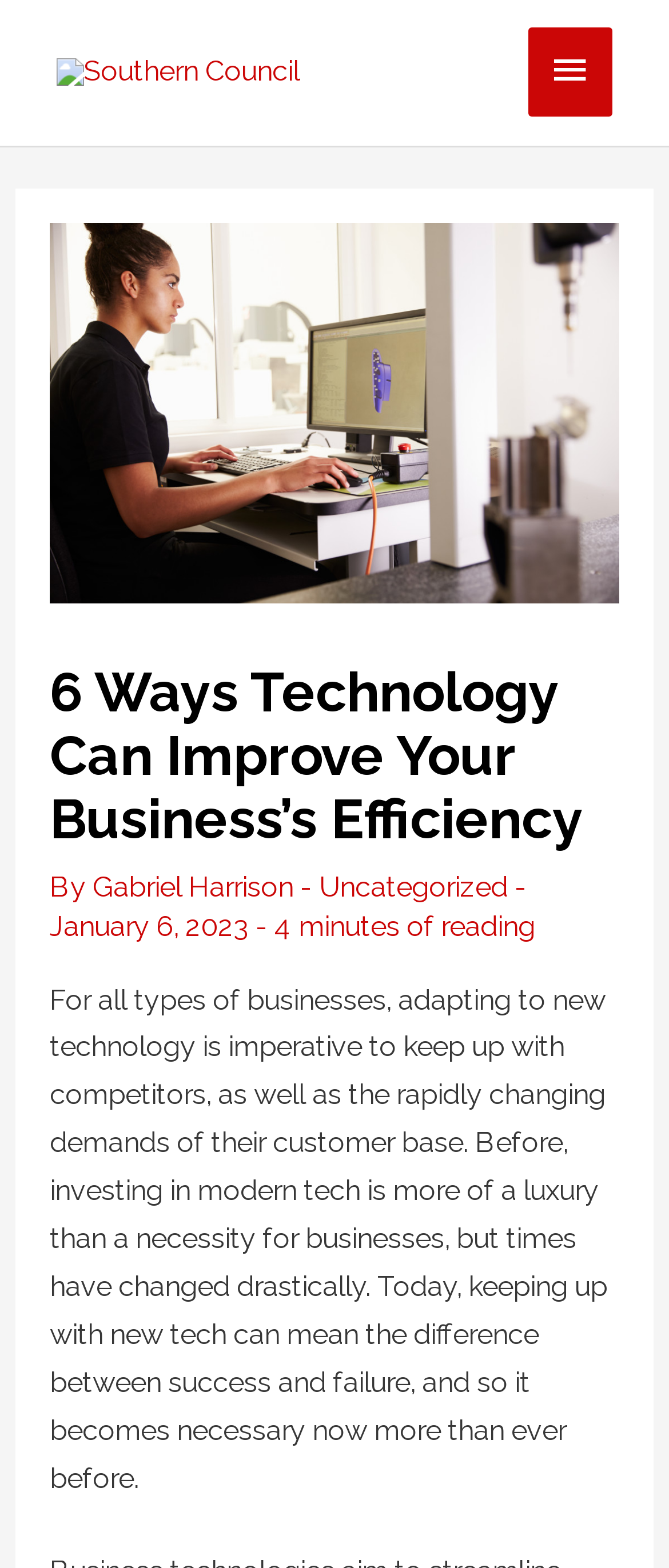Generate a comprehensive caption for the webpage you are viewing.

The webpage is about how technology can improve efficiency in businesses. At the top left, there is a link to "Southern Council" accompanied by an image with the same name. On the top right, there is a button labeled "Main Menu" which, when expanded, controls the primary menu.

Below the top section, there is a header area that takes up most of the page's width. Within this area, there is an image related to "Working" on the left, followed by a heading that reads "6 Ways Technology Can Improve Your Business’s Efficiency". Below the heading, there is a byline that mentions the author, Gabriel Harrison, and the category "Uncategorized", both of which are links. The date "January 6, 2023" and the estimated reading time "4 minutes of reading" are also displayed in this section.

The main content of the page is a block of text that discusses the importance of adapting to new technology for businesses to stay competitive and meet the changing demands of their customers. The text explains that investing in modern technology is no longer a luxury but a necessity for businesses to succeed.